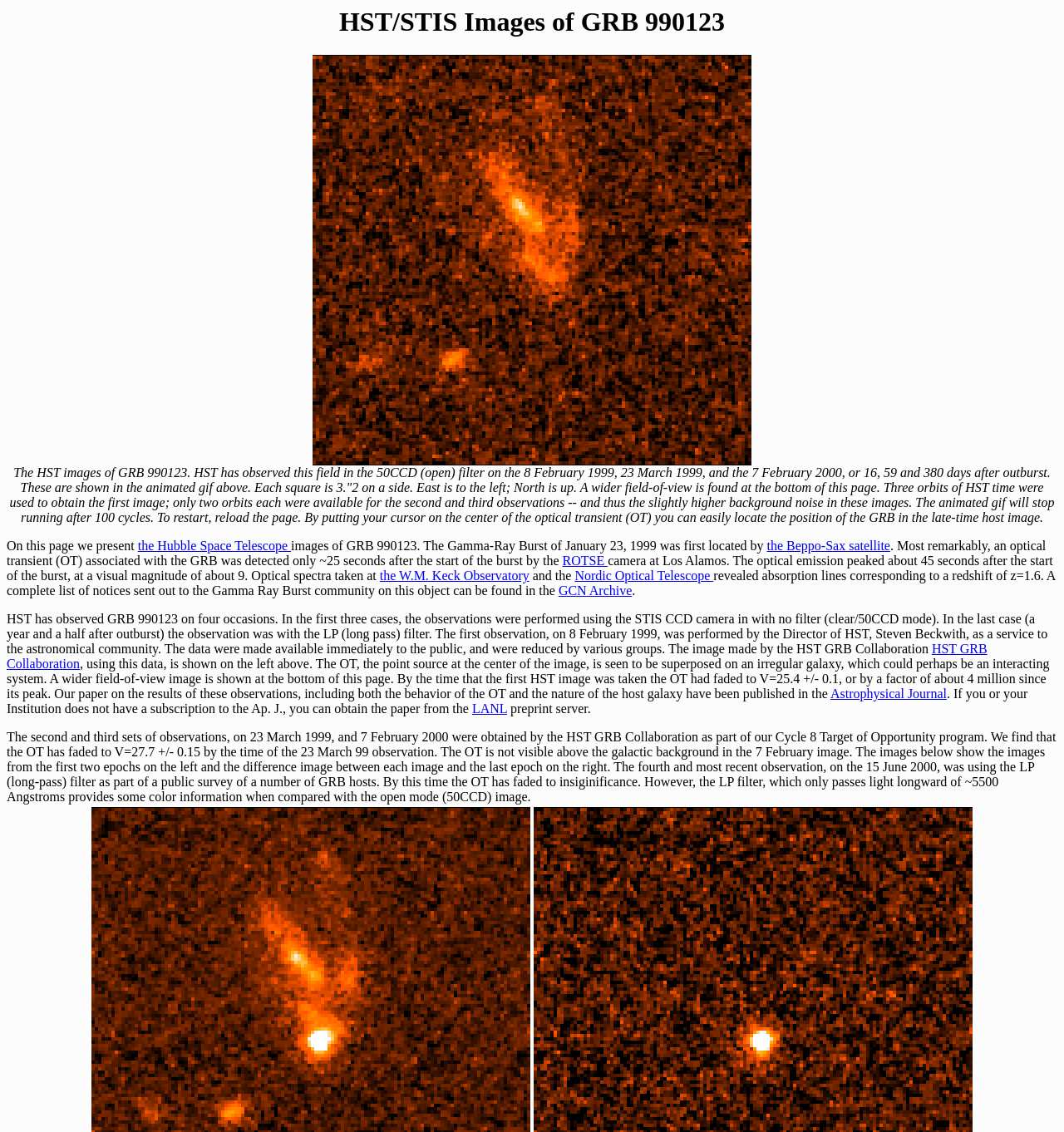Please answer the following question as detailed as possible based on the image: 
How many orbits of HST time were used to obtain the first image?

Three orbits of HST time were used to obtain the first image, which is mentioned in the text as 'Three orbits of HST time were used to obtain the first image; only two orbits each were available for the second and third observations'.